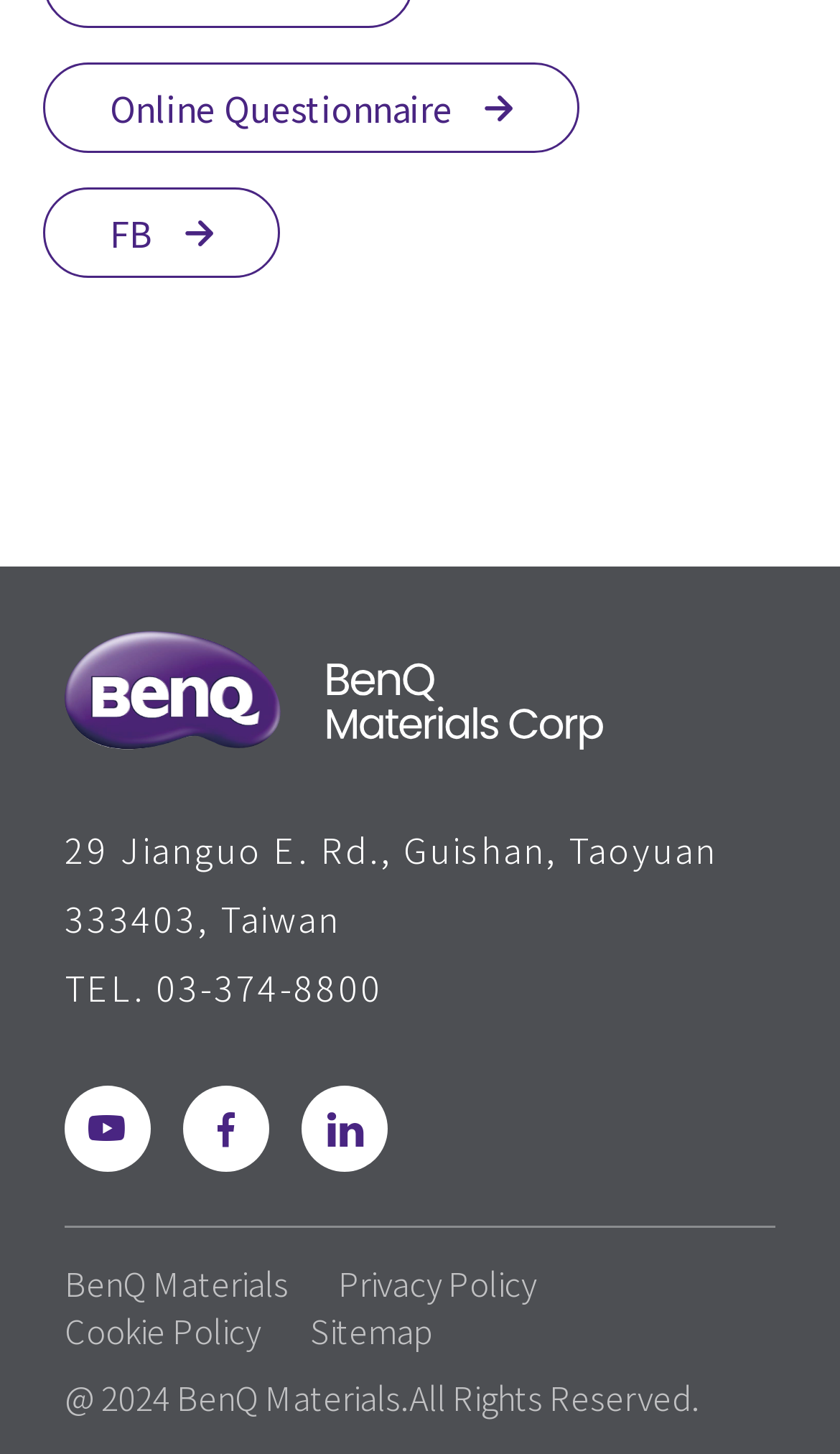Given the description: "BenQ Materials", determine the bounding box coordinates of the UI element. The coordinates should be formatted as four float numbers between 0 and 1, [left, top, right, bottom].

[0.077, 0.866, 0.344, 0.9]